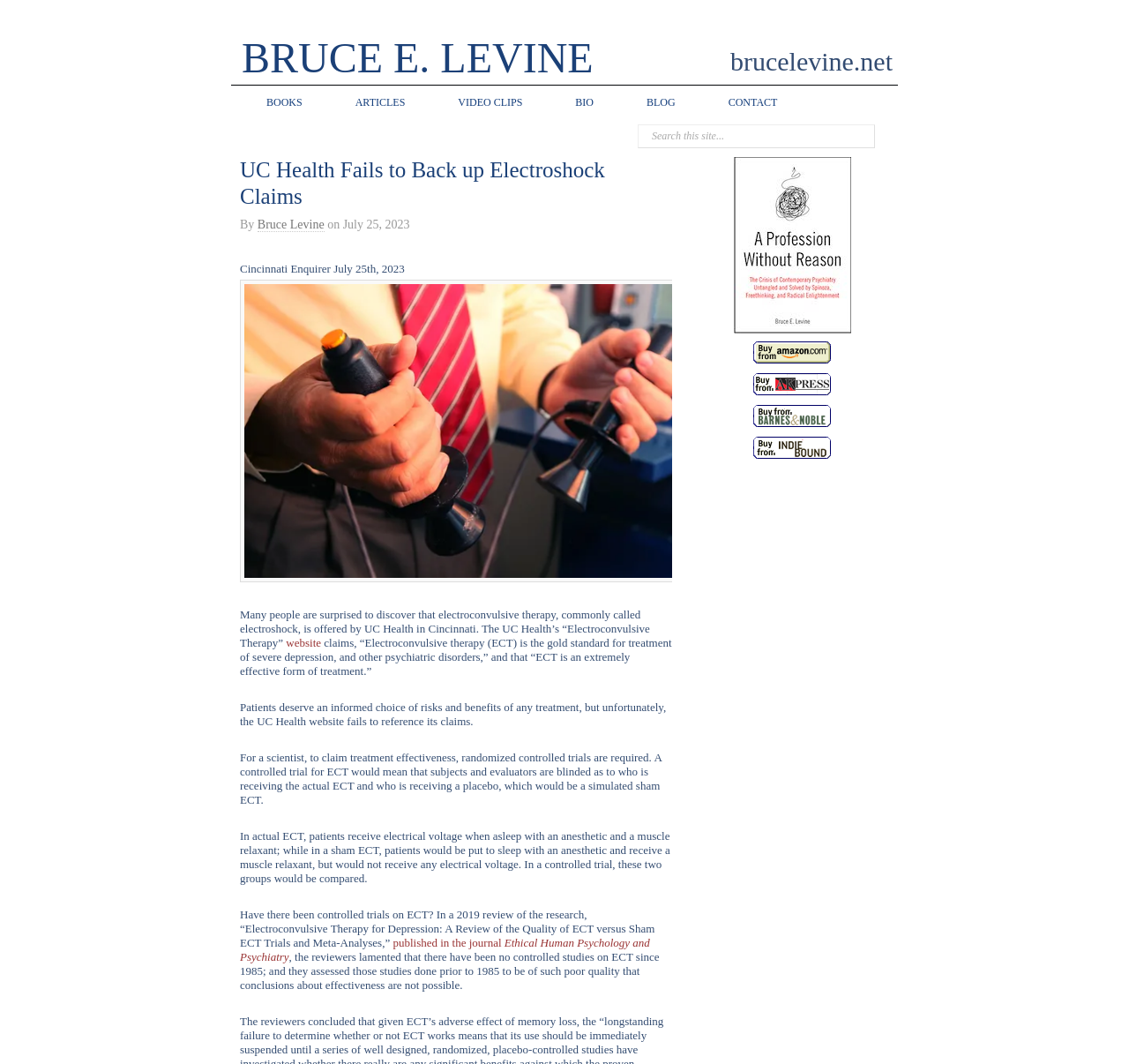Identify the bounding box coordinates of the section to be clicked to complete the task described by the following instruction: "Read more about electroconvulsive therapy on the 'website'". The coordinates should be four float numbers between 0 and 1, formatted as [left, top, right, bottom].

[0.253, 0.598, 0.284, 0.611]